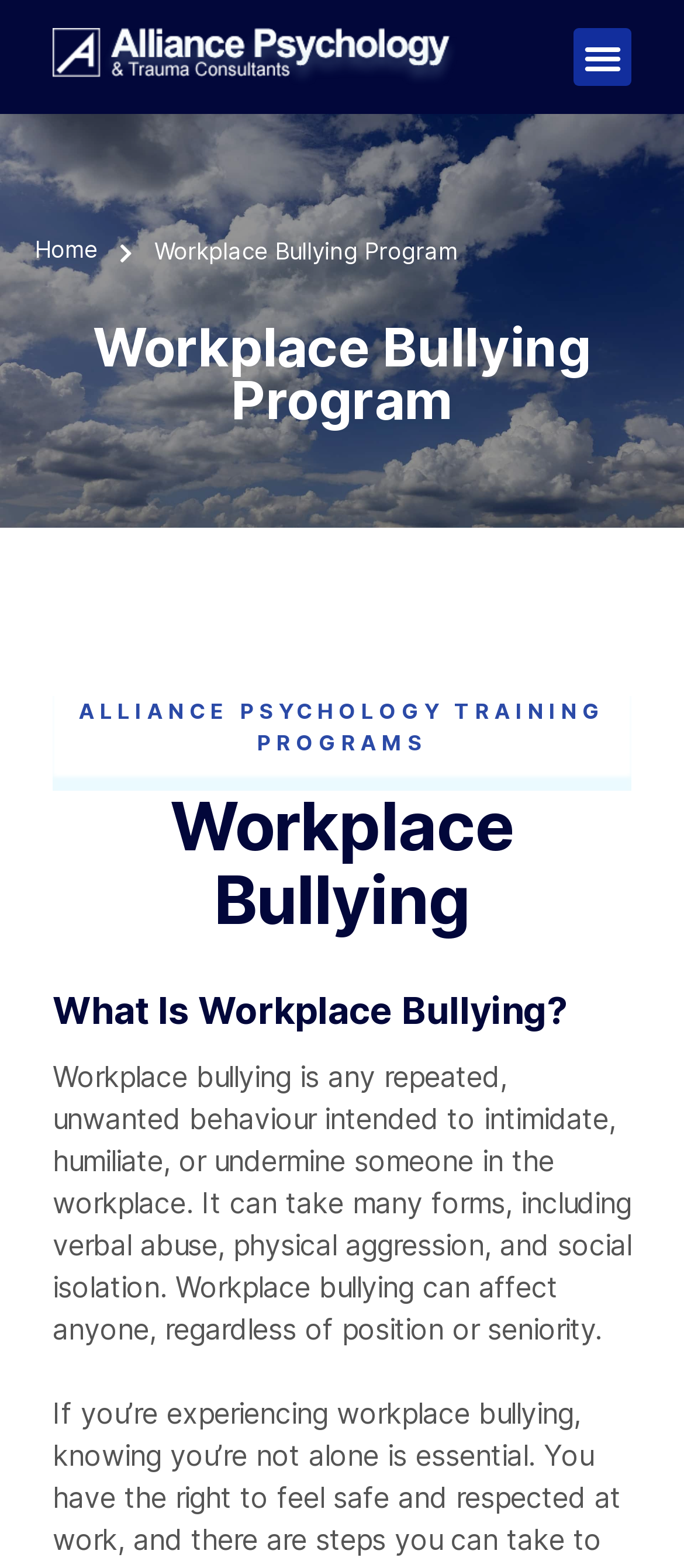Can you extract the primary headline text from the webpage?

Workplace Bullying Program